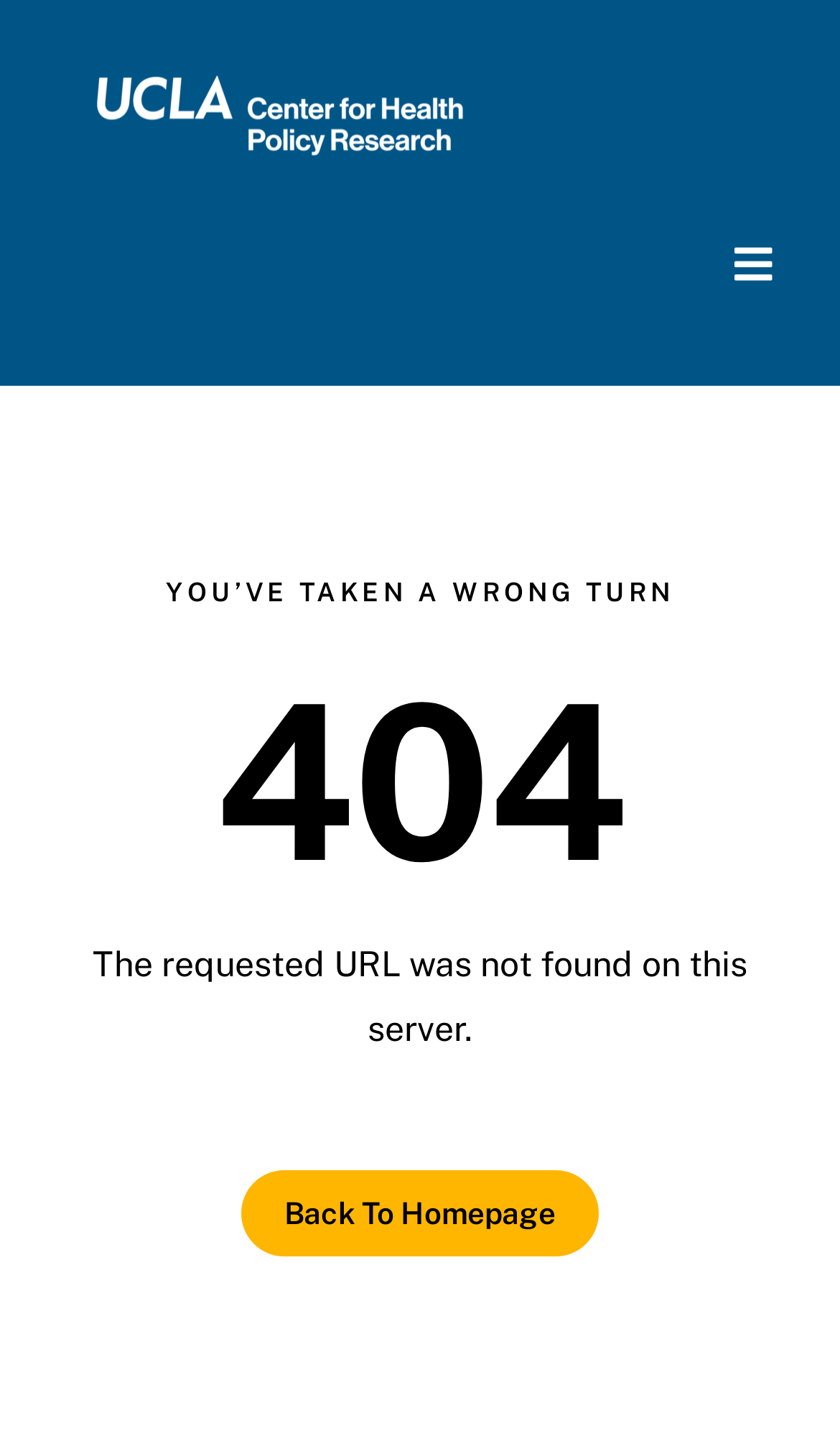Given the description of the UI element: "Learn more", predict the bounding box coordinates in the form of [left, top, right, bottom], with each value being a float between 0 and 1.

[0.0, 0.575, 1.0, 0.658]